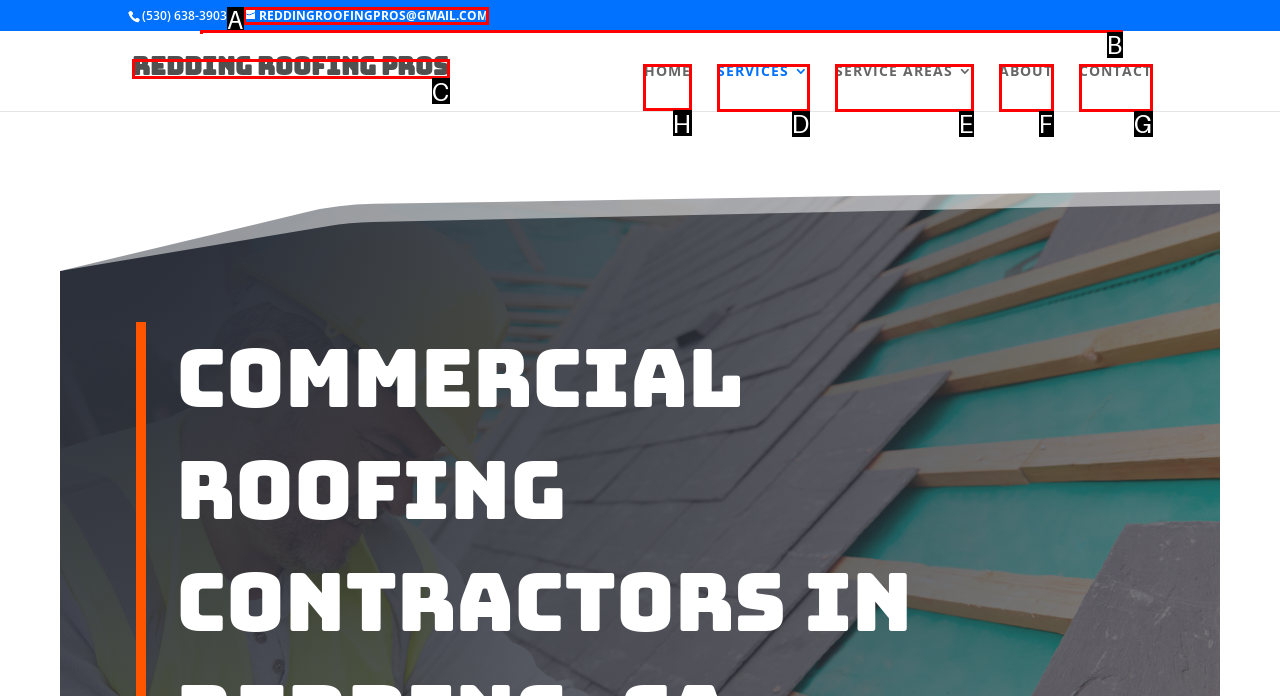Determine which HTML element I should select to execute the task: Visit the home page
Reply with the corresponding option's letter from the given choices directly.

H